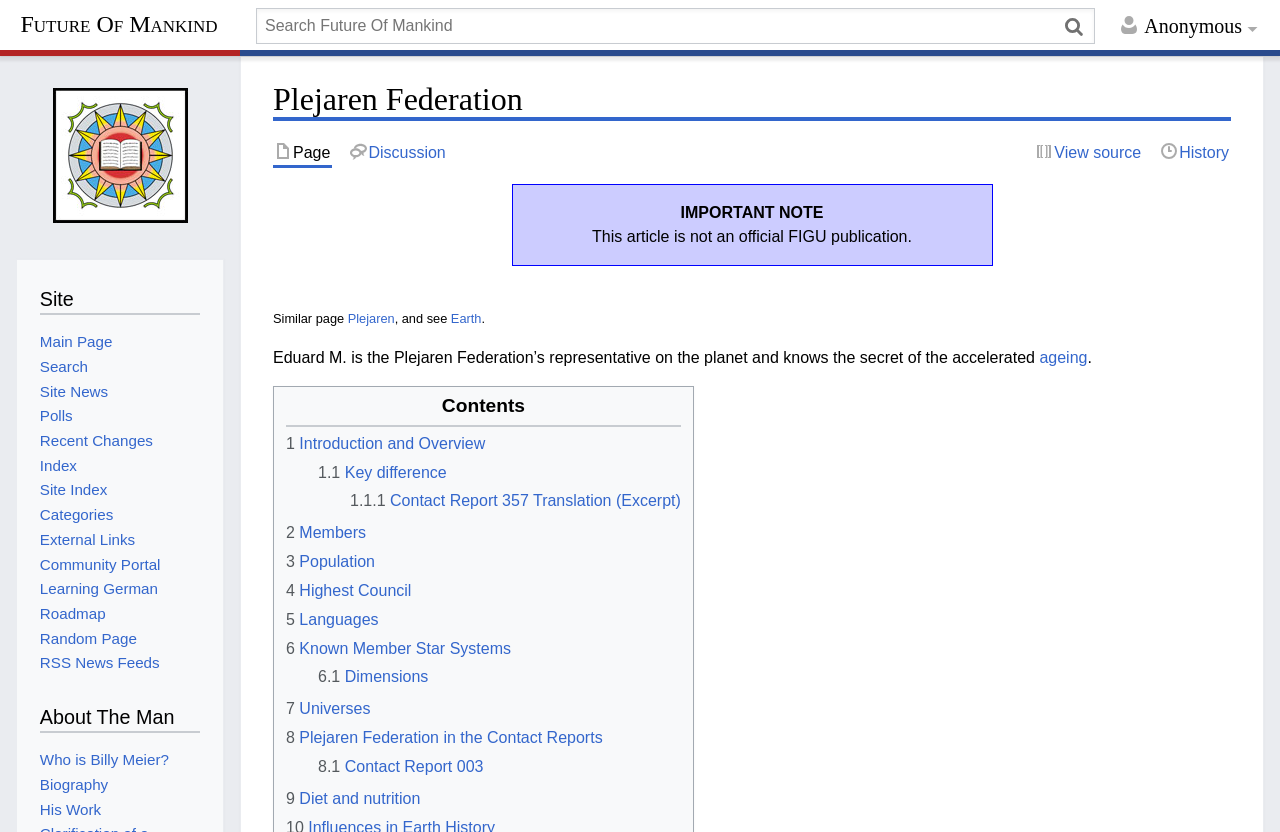Explain the webpage's layout and main content in detail.

The webpage is about the Plejaren Federation, a topic related to Billy Meier, a well-known figure. At the top, there is a heading "Anonymous" and a link to "Future Of Mankind" on the left side, accompanied by a search box and two buttons, "Search" and "Go", on the right side. Below this, there is a heading "Plejaren Federation" and a navigation menu with two sections: "Namespaces" and "Page actions". The "Namespaces" section contains links to "Page" and "Discussion", while the "Page actions" section has links to "View source" and "History".

In the main content area, there is an important note stating that the article is not an official FIGU publication. Below this, there is a paragraph of text discussing the Plejaren Federation's representative on Earth, Eduard M., and his knowledge of the secret of accelerated ageing. There is also a link to the term "ageing" and a button with no text.

The webpage has a table of contents with links to various sections, including "Introduction and Overview", "Members", "Population", "Highest Council", "Languages", "Known Member Star Systems", "Universes", "Plejaren Federation in the Contact Reports", and "Diet and nutrition". Each section has multiple sub-links with more specific topics.

On the left side of the webpage, there is a navigation menu with links to various site-related pages, including the main page, search, site news, polls, recent changes, index, site index, categories, external links, community portal, learning German, roadmap, and random page. There is also a section about Billy Meier, with links to his biography, work, and other related topics.